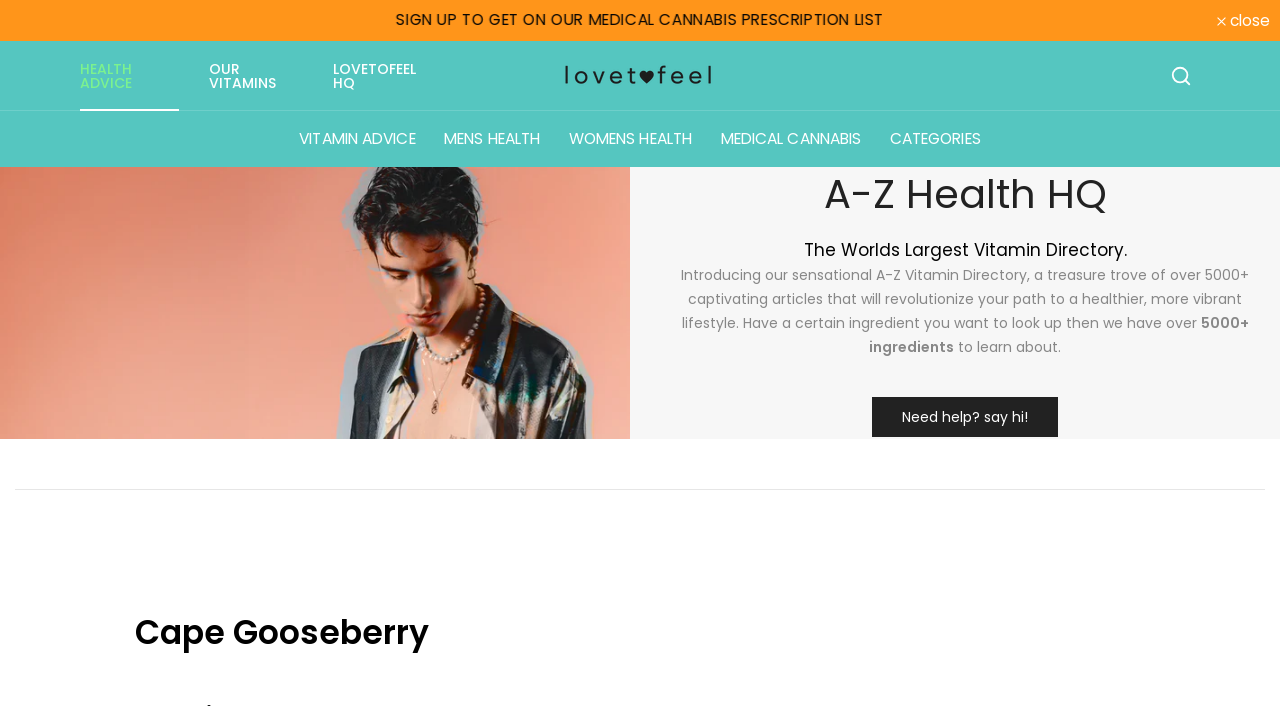Provide the bounding box coordinates for the area that should be clicked to complete the instruction: "Sign up to get on the medical cannabis prescription list".

[0.31, 0.013, 0.69, 0.043]